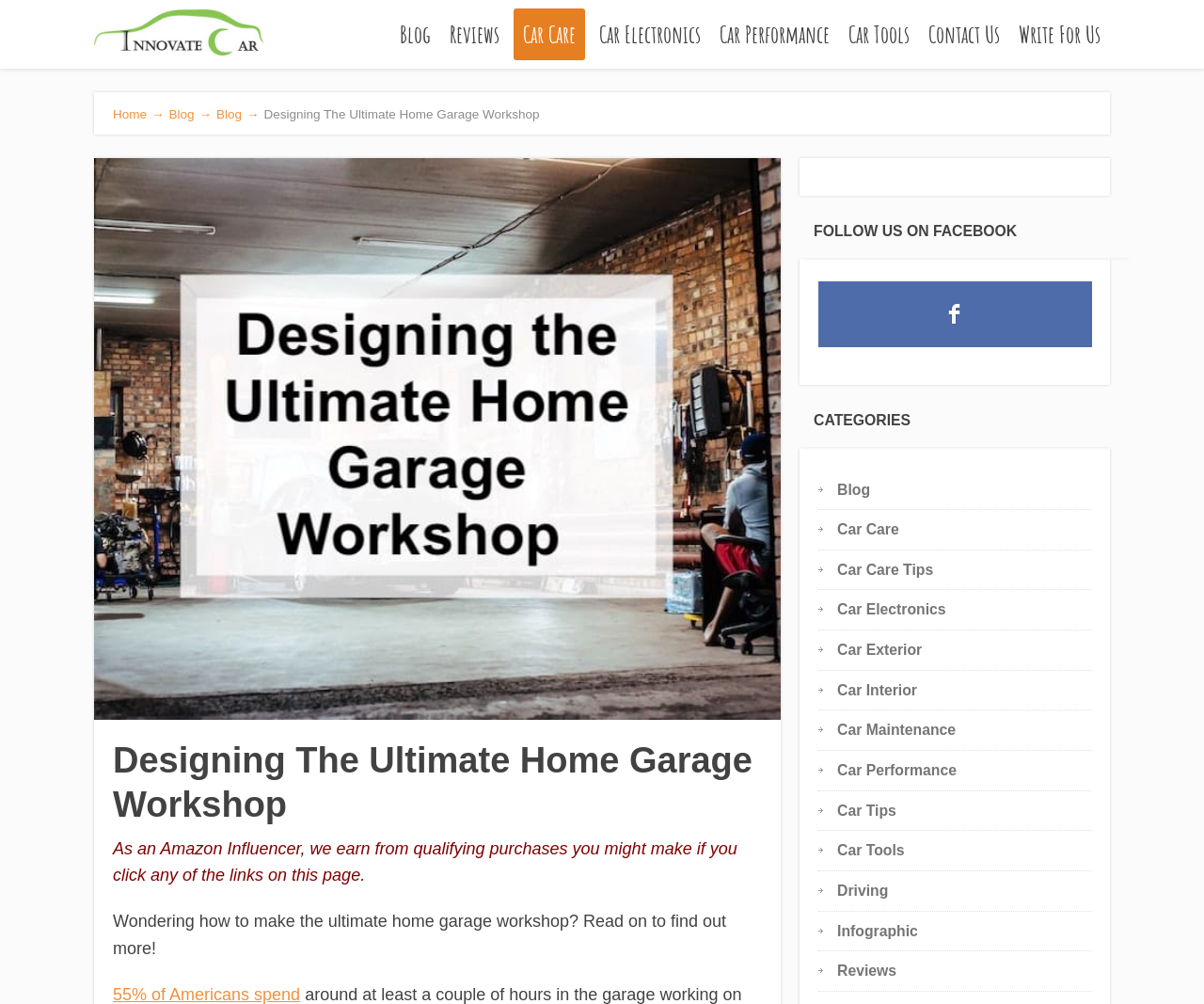Generate the text of the webpage's primary heading.

Designing The Ultimate Home Garage Workshop 